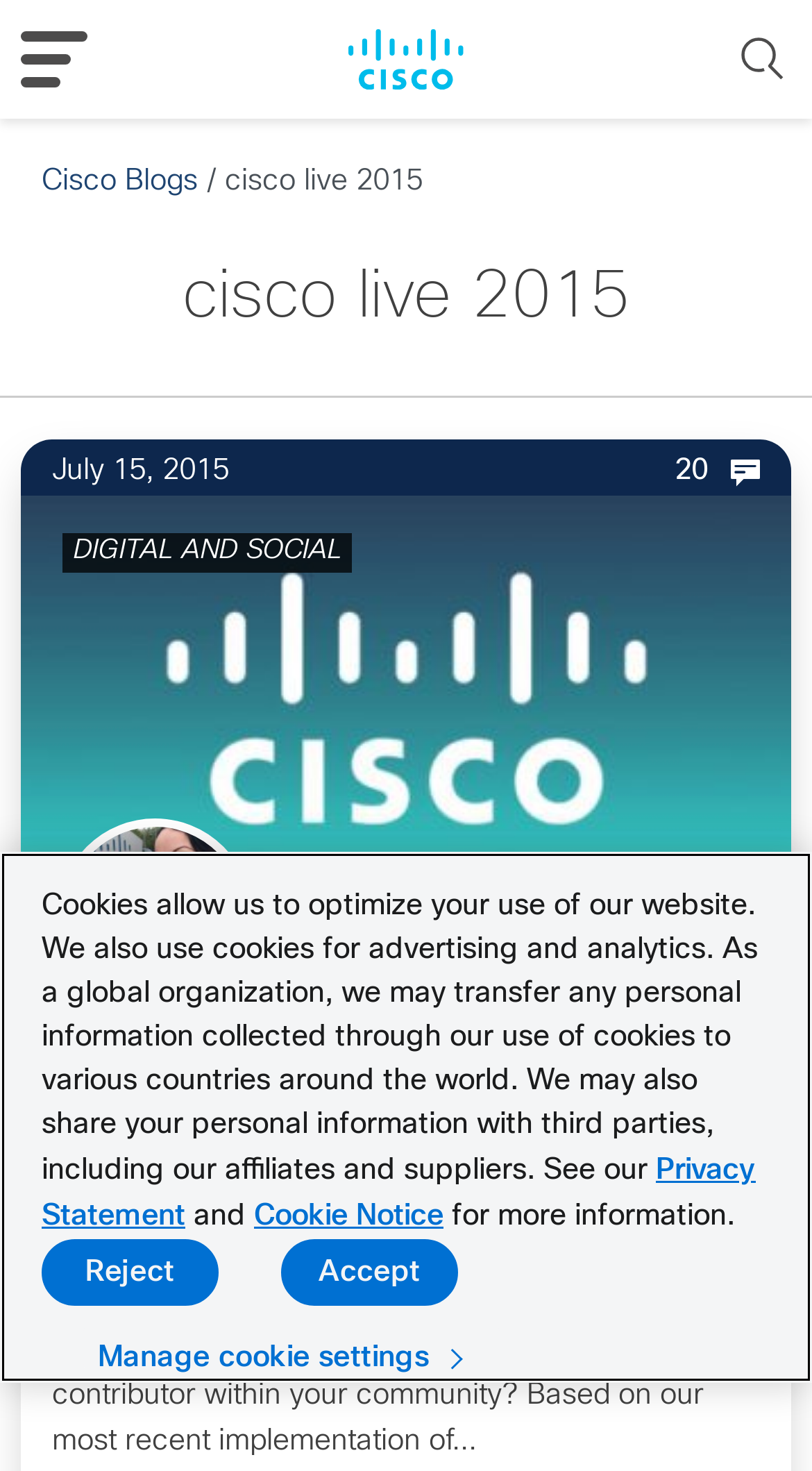What is the date of the blog post?
Provide a detailed and extensive answer to the question.

The date of the blog post can be found by looking at the StaticText element with the text 'July 15, 2015', which is located below the title of the blog post.